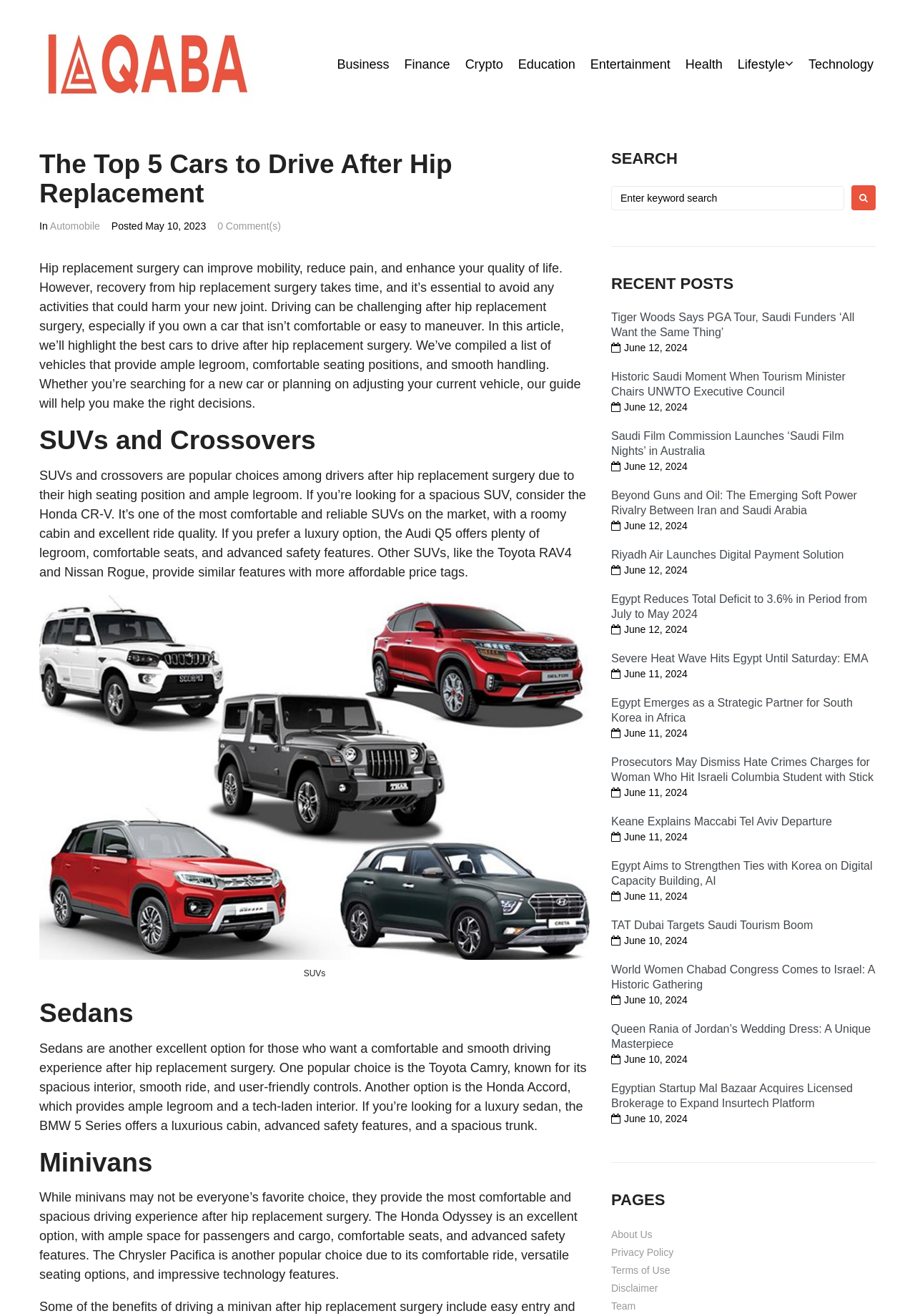Find the bounding box of the element with the following description: "Privacy Policy". The coordinates must be four float numbers between 0 and 1, formatted as [left, top, right, bottom].

[0.668, 0.947, 0.736, 0.956]